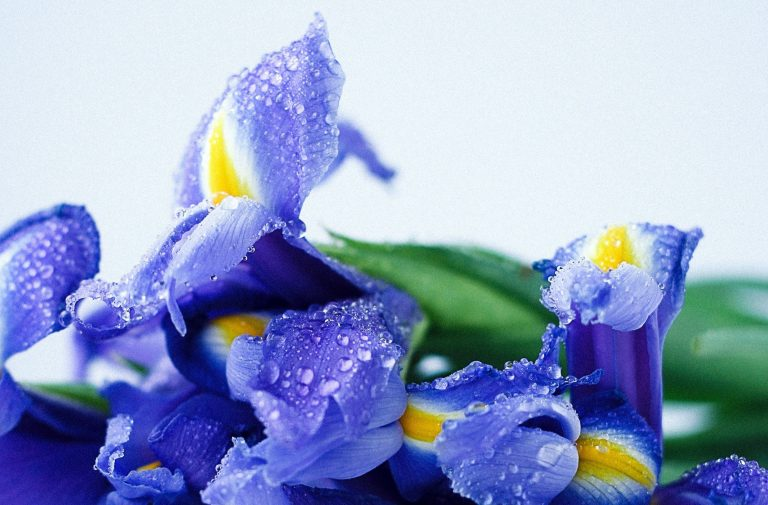What is suggested by the glistening droplets on the flowers?
Using the image, respond with a single word or phrase.

Recent rainfall or morning dew